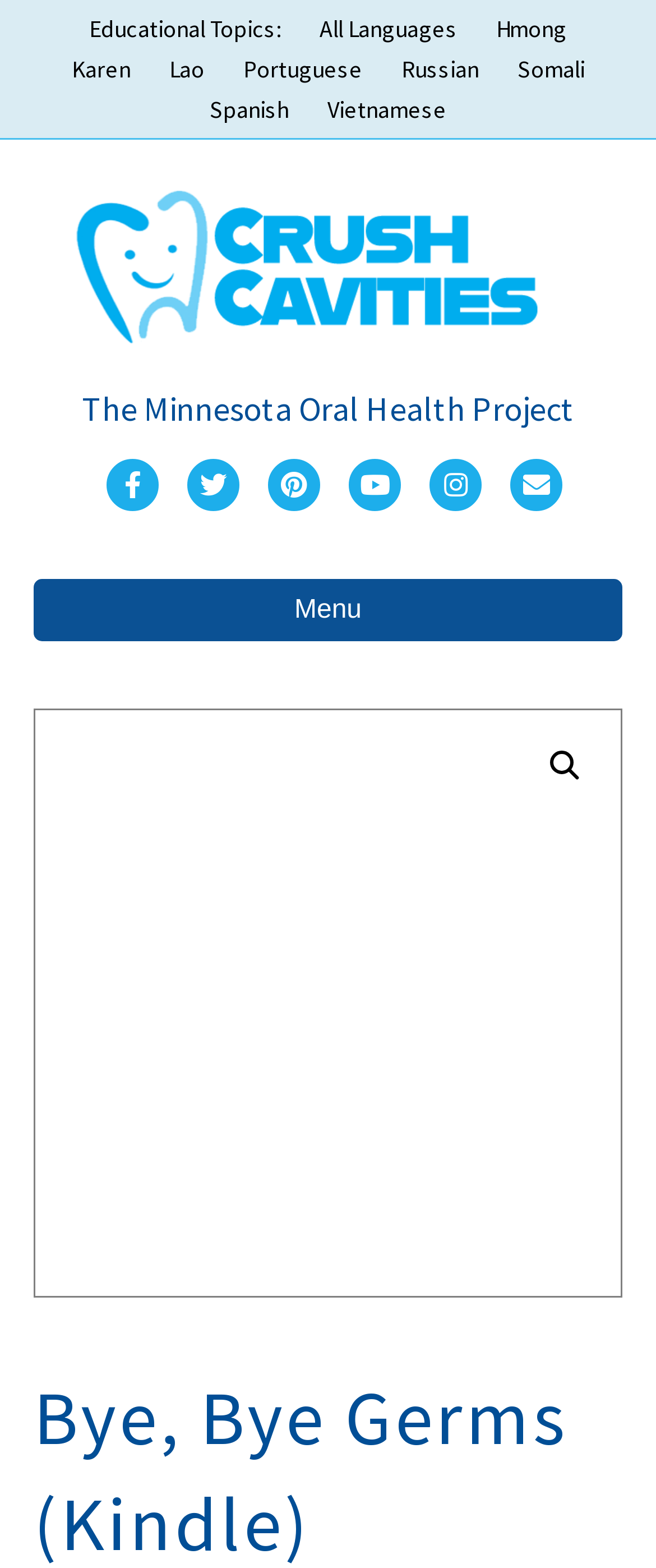What is the name of the project mentioned on the webpage?
Answer briefly with a single word or phrase based on the image.

The Minnesota Oral Health Project